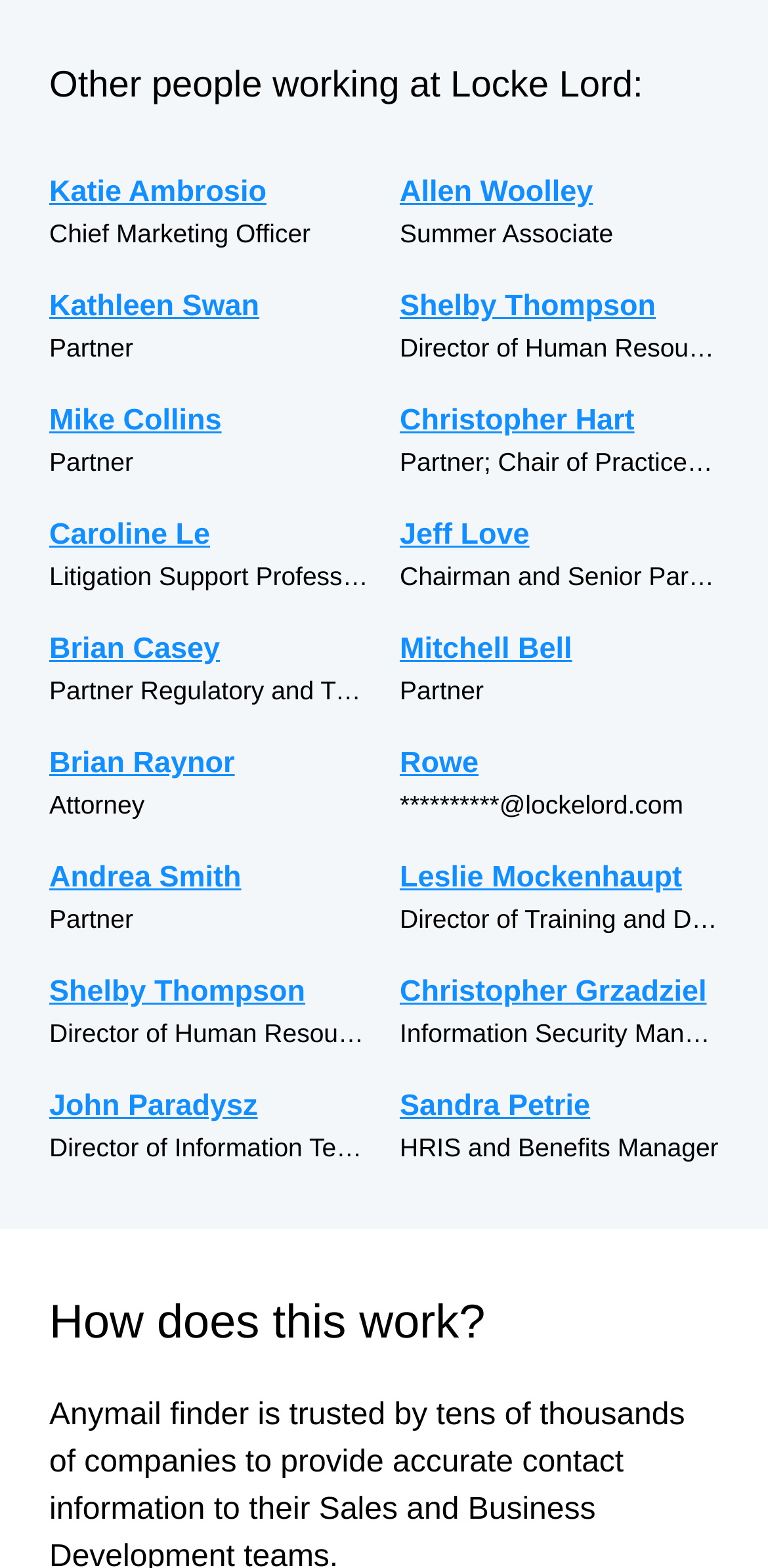Pinpoint the bounding box coordinates of the clickable area necessary to execute the following instruction: "Contact Rowe via email". The coordinates should be given as four float numbers between 0 and 1, namely [left, top, right, bottom].

[0.521, 0.503, 0.89, 0.522]